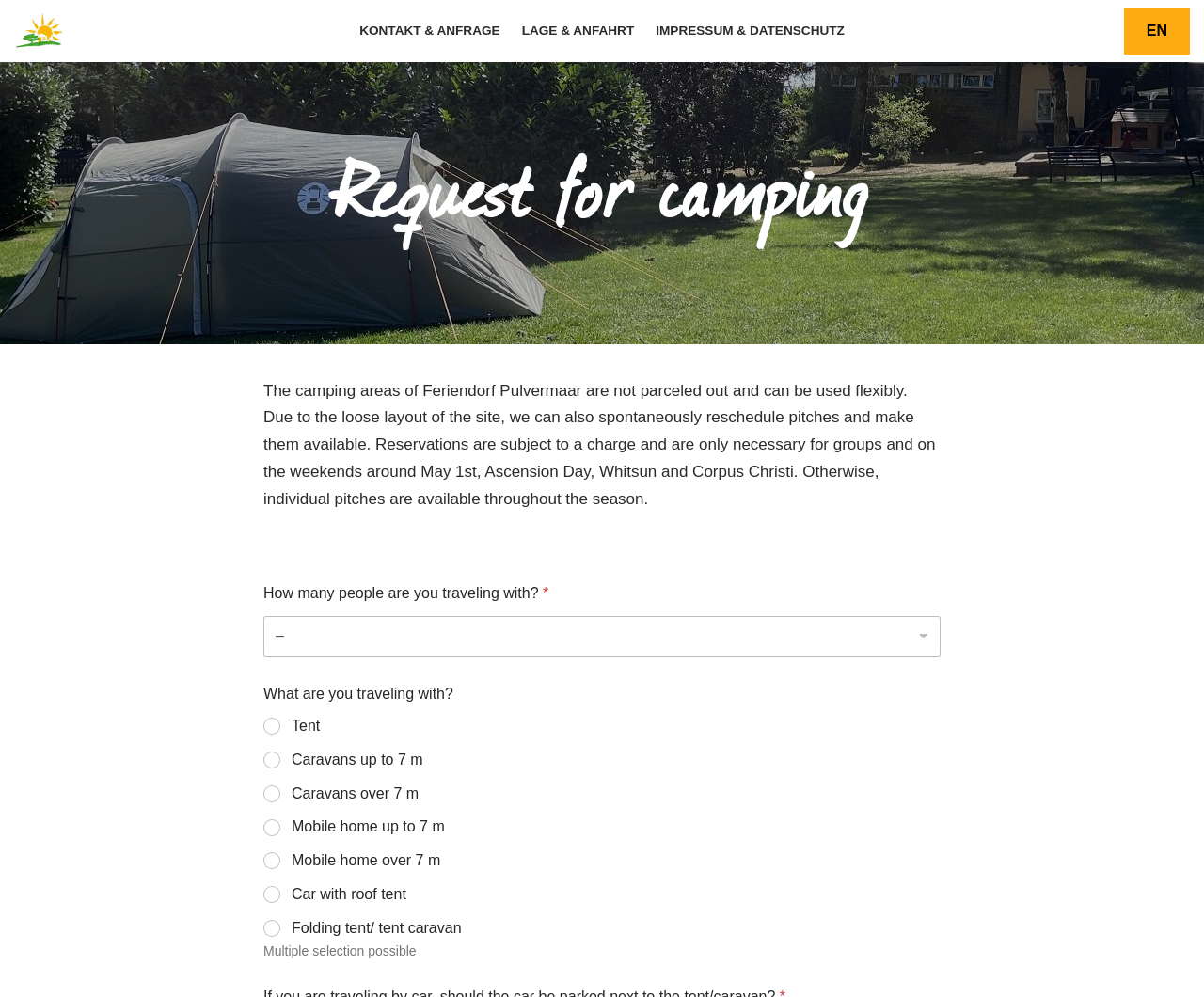Please extract the title of the webpage.

Request for camping